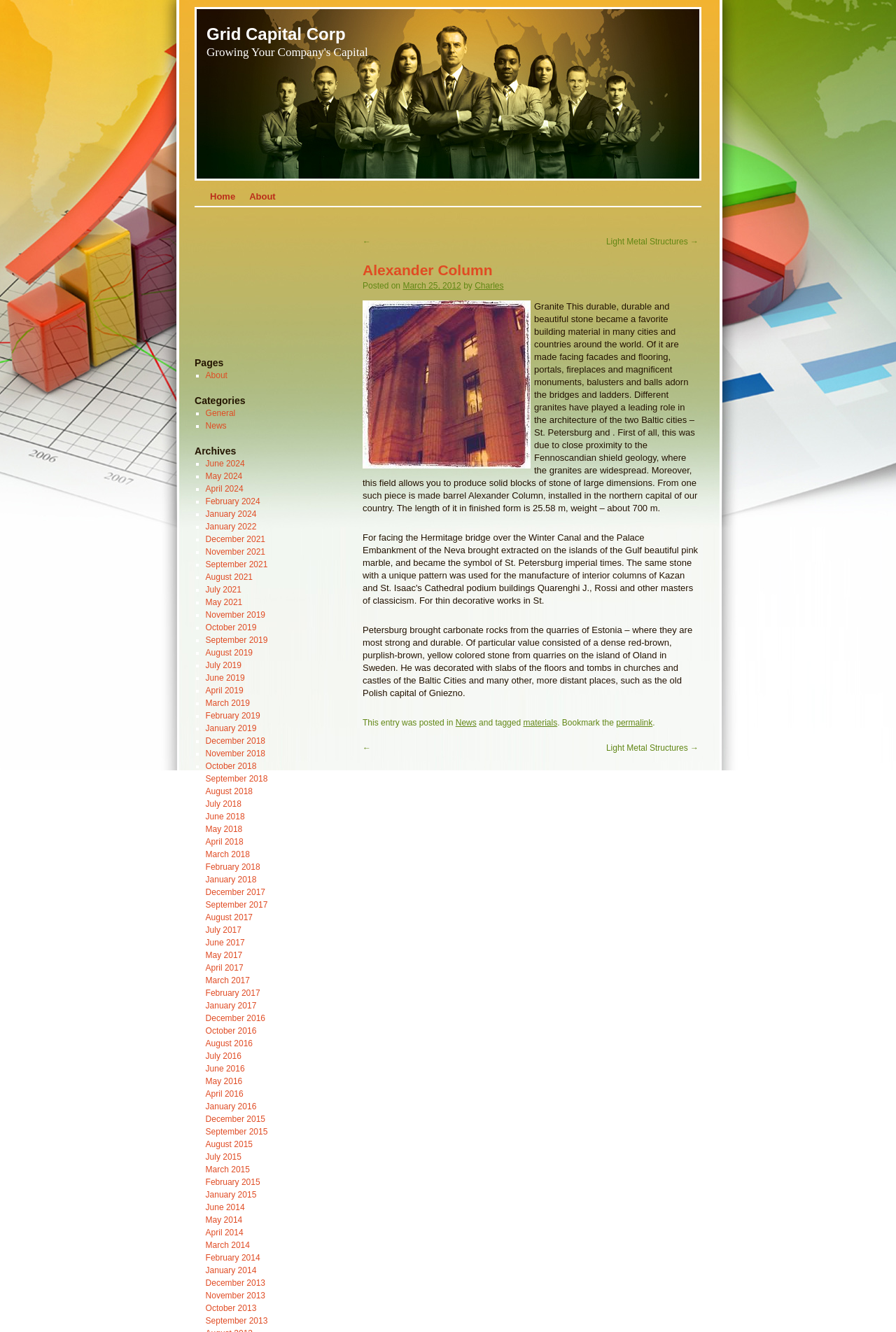Where is the island of Oland located?
Please answer using one word or phrase, based on the screenshot.

Sweden